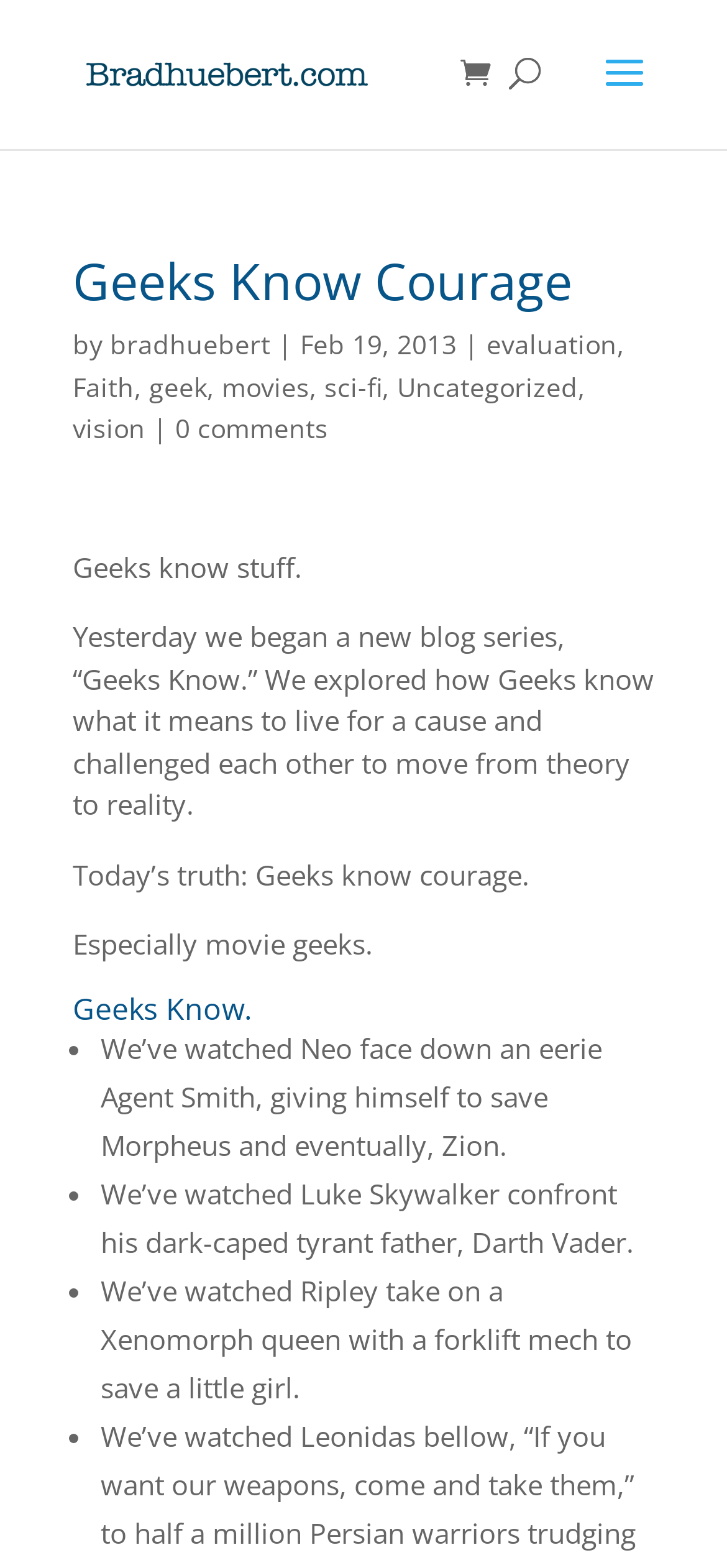Answer with a single word or phrase: 
What is the title of the blog series?

Geeks Know